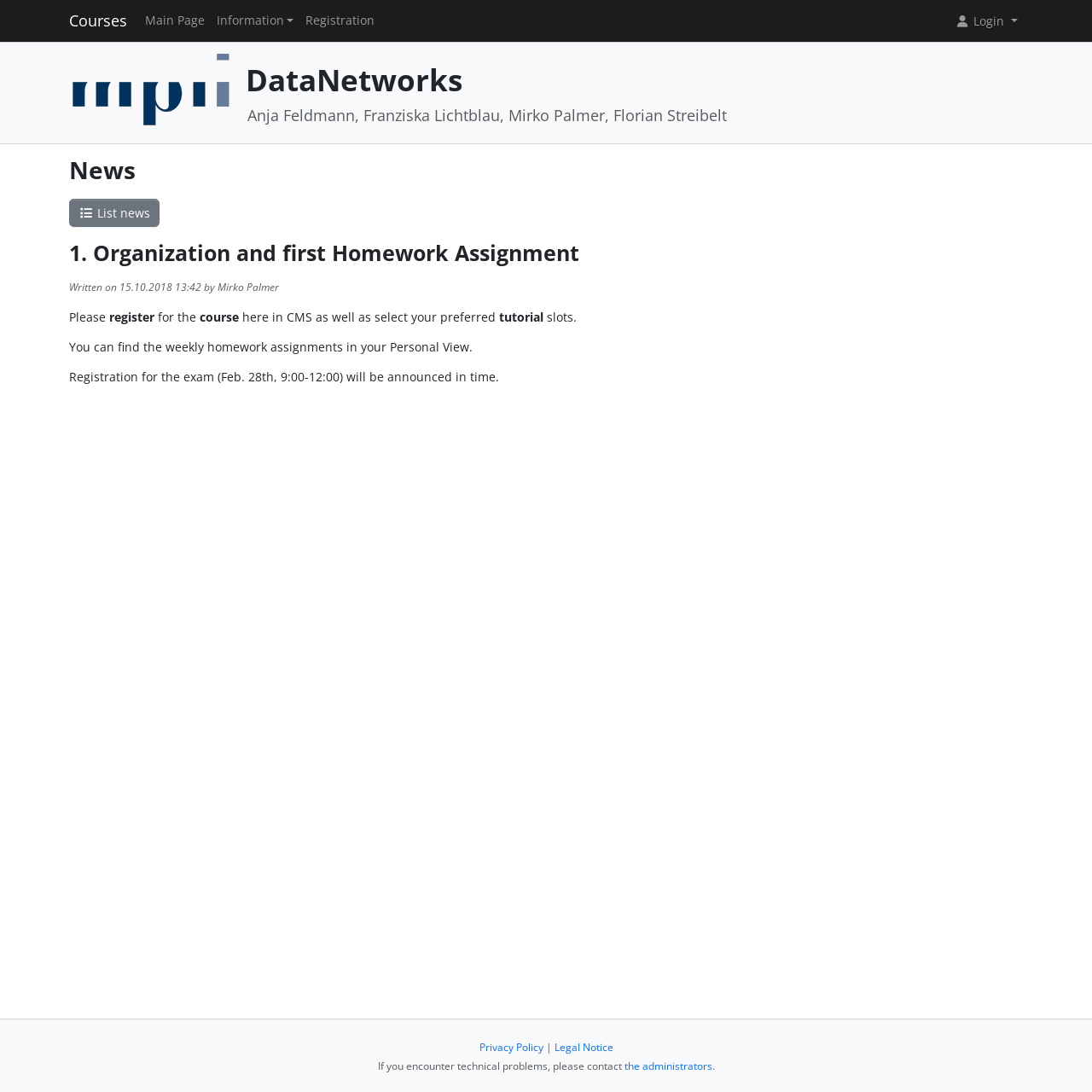Specify the bounding box coordinates (top-left x, top-left y, bottom-right x, bottom-right y) of the UI element in the screenshot that matches this description: Login

[0.869, 0.005, 0.937, 0.033]